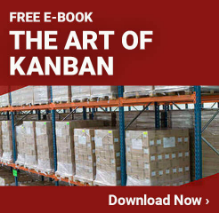Examine the image and give a thorough answer to the following question:
What is the call-to-action below the title?

The call-to-action 'Download Now' is placed below the title, encouraging viewers to take immediate action and download the e-book, which suggests that the e-book is available for free and can be accessed instantly.